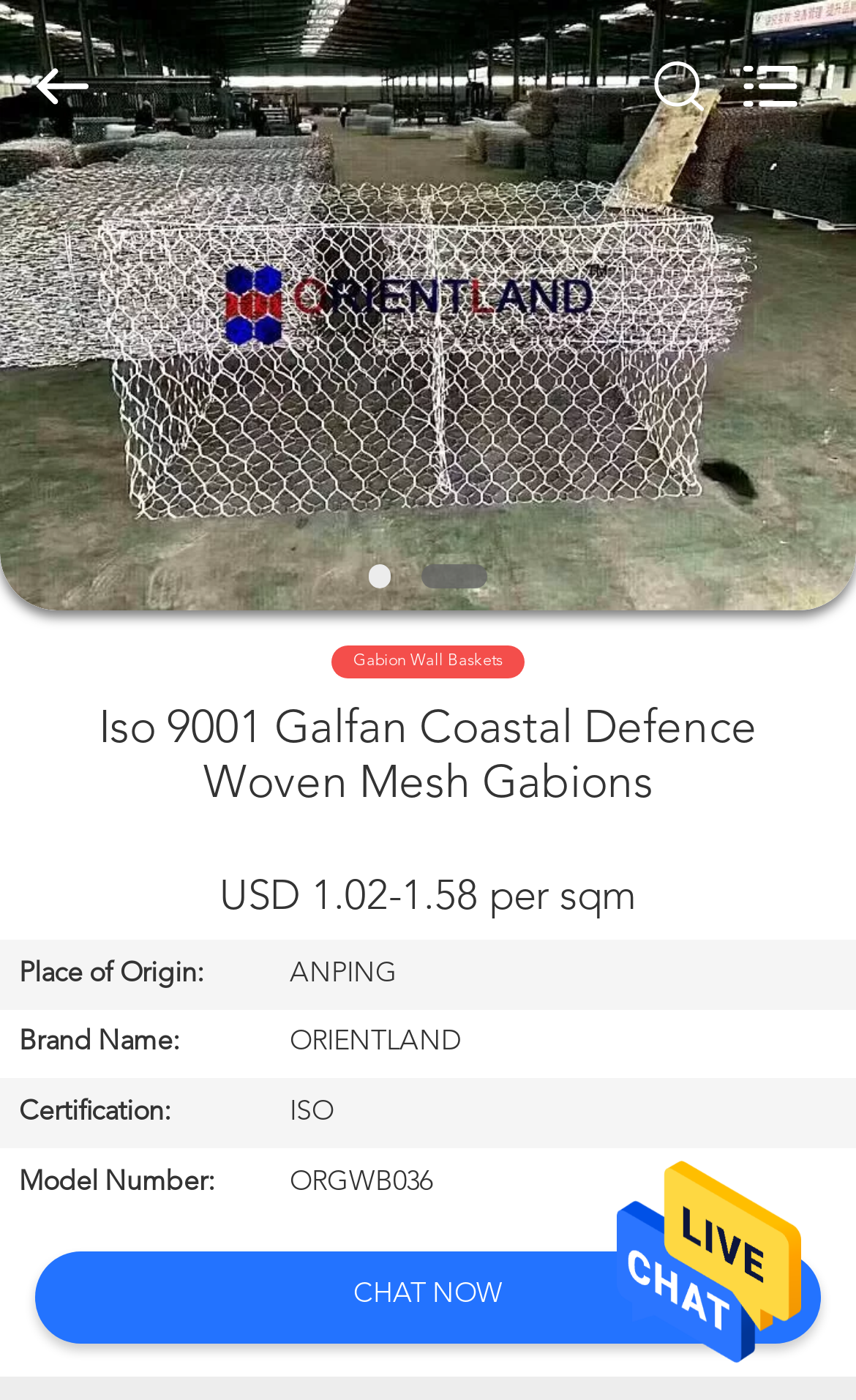Using the given description, provide the bounding box coordinates formatted as (top-left x, top-left y, bottom-right x, bottom-right y), with all values being floating point numbers between 0 and 1. Description: Home

[0.0, 0.125, 0.195, 0.165]